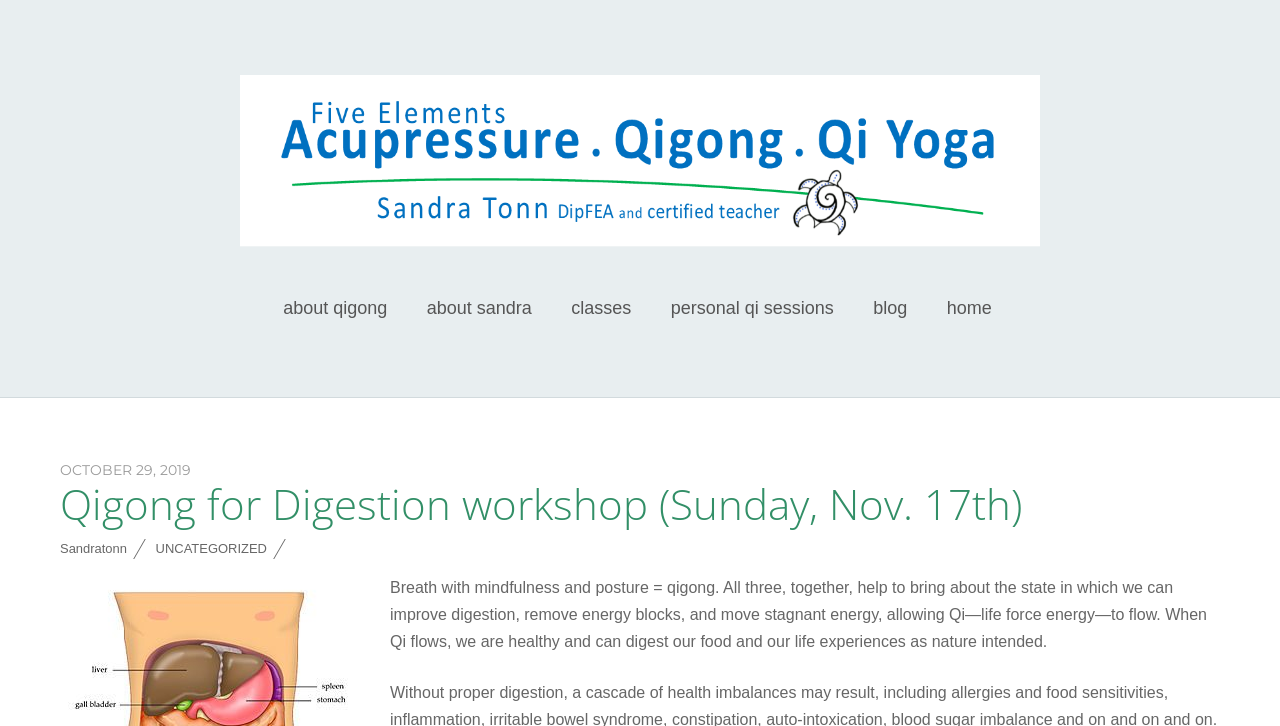What is the topic of the text below the heading?
Based on the image content, provide your answer in one word or a short phrase.

Qigong and digestion